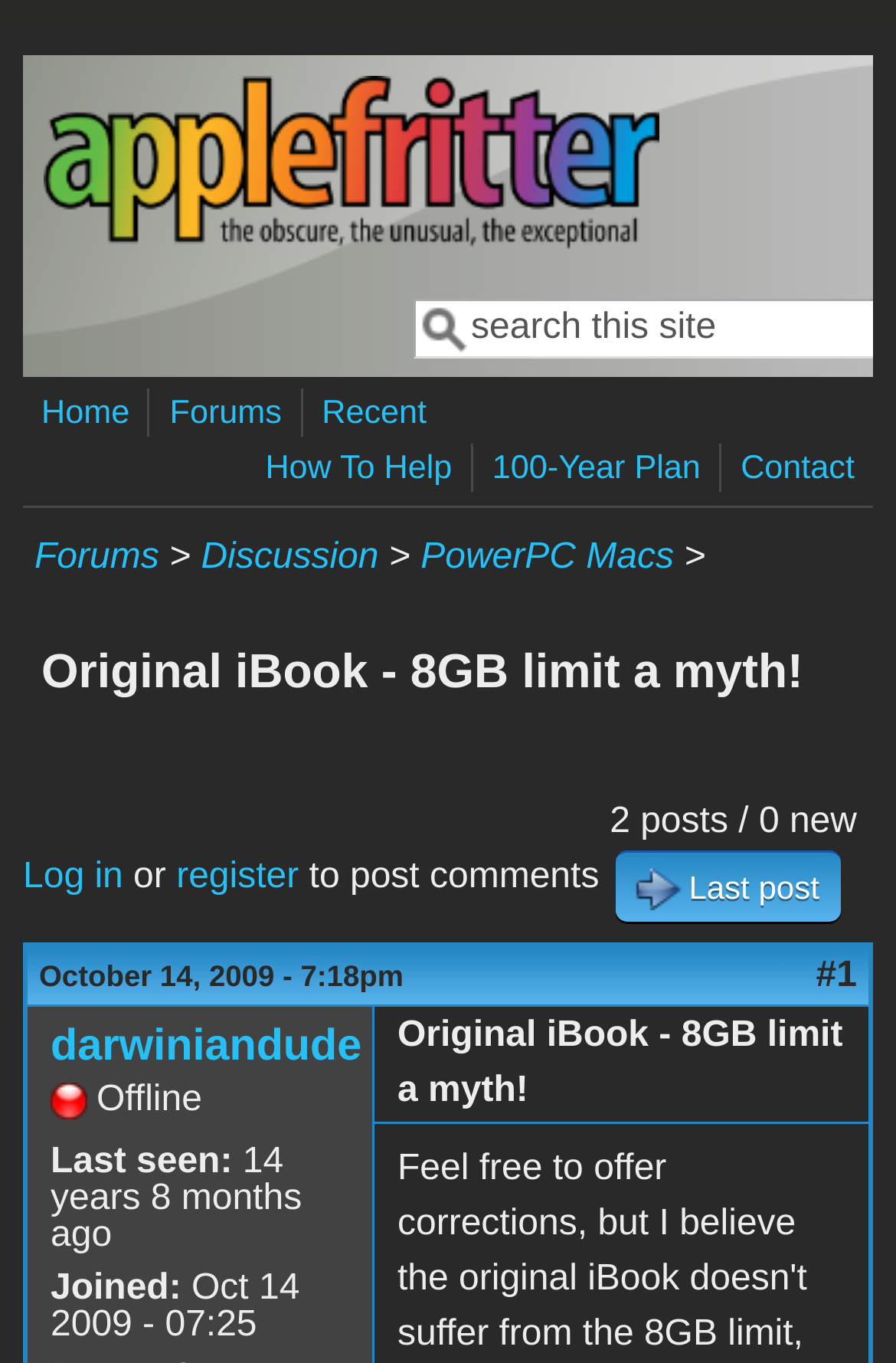How many posts are in this discussion?
Examine the image and provide an in-depth answer to the question.

I found this by looking at the StaticText element with the text '2 posts / 0 new' which suggests that there are 2 posts in this discussion.